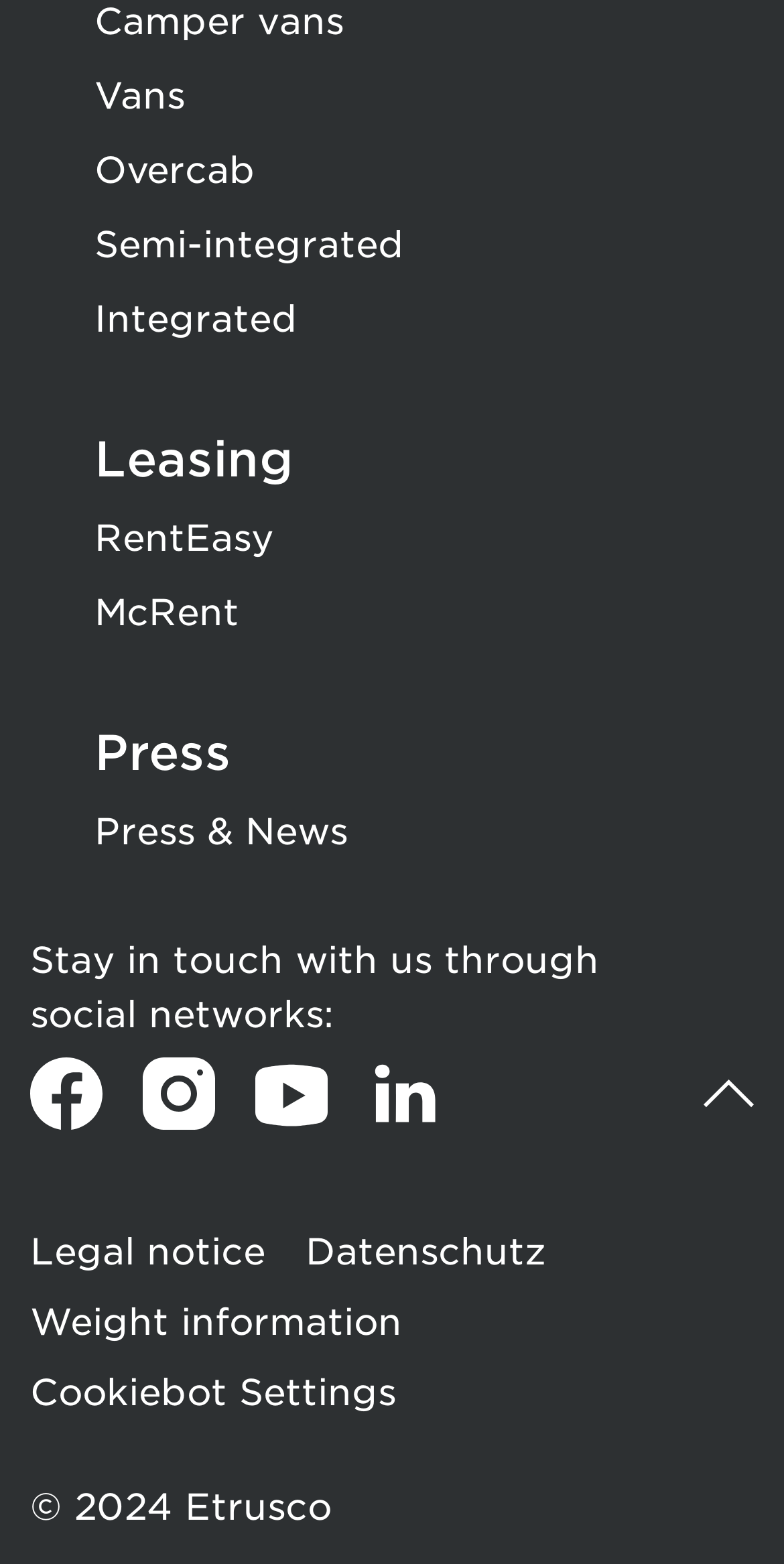Identify the bounding box coordinates of the area that should be clicked in order to complete the given instruction: "Select a category". The bounding box coordinates should be four float numbers between 0 and 1, i.e., [left, top, right, bottom].

None